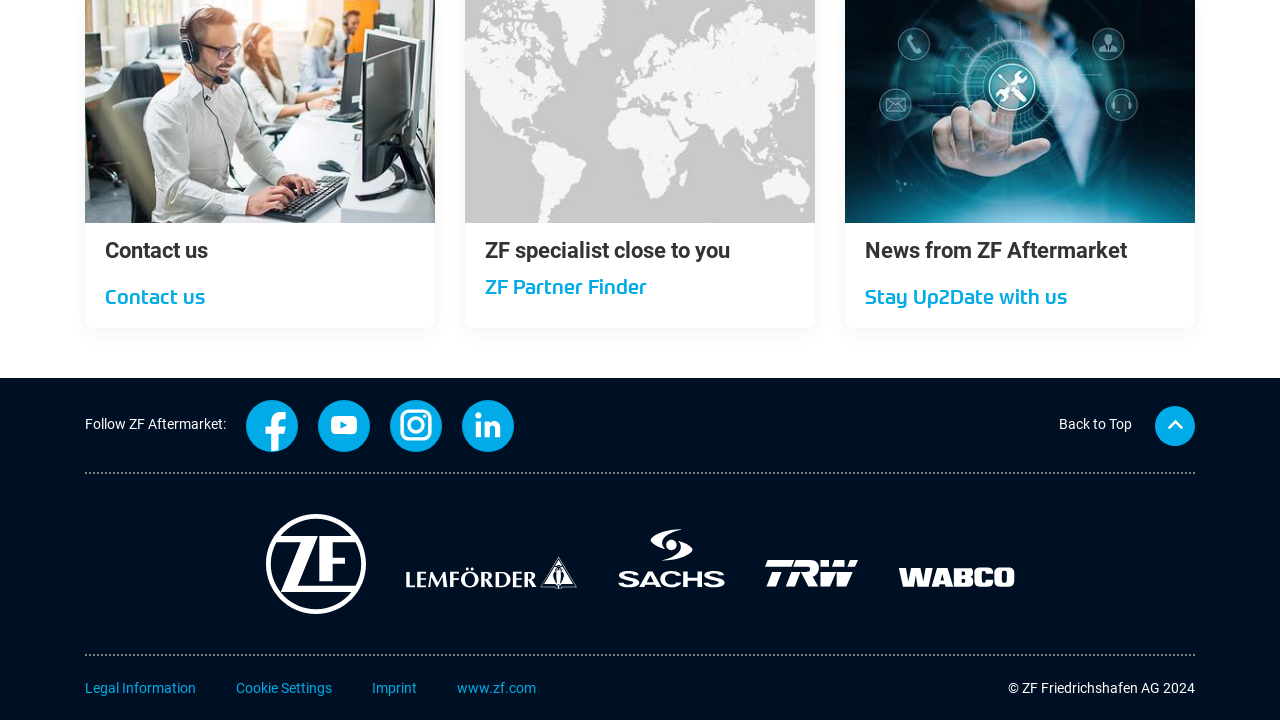Kindly determine the bounding box coordinates for the area that needs to be clicked to execute this instruction: "Follow ZF Aftermarket on Facebook".

[0.192, 0.555, 0.233, 0.627]